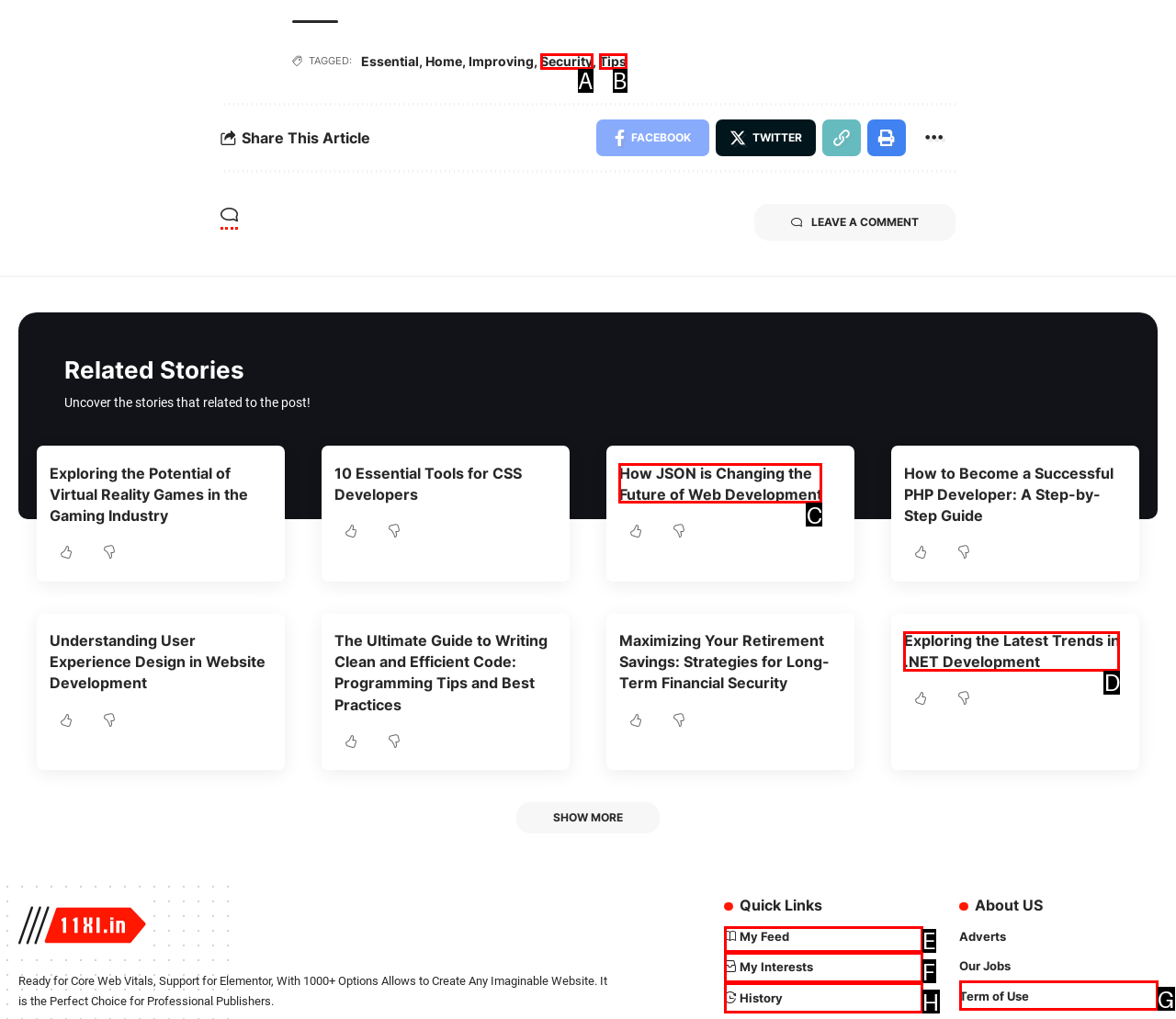Pick the option that corresponds to: Term of Use
Provide the letter of the correct choice.

G